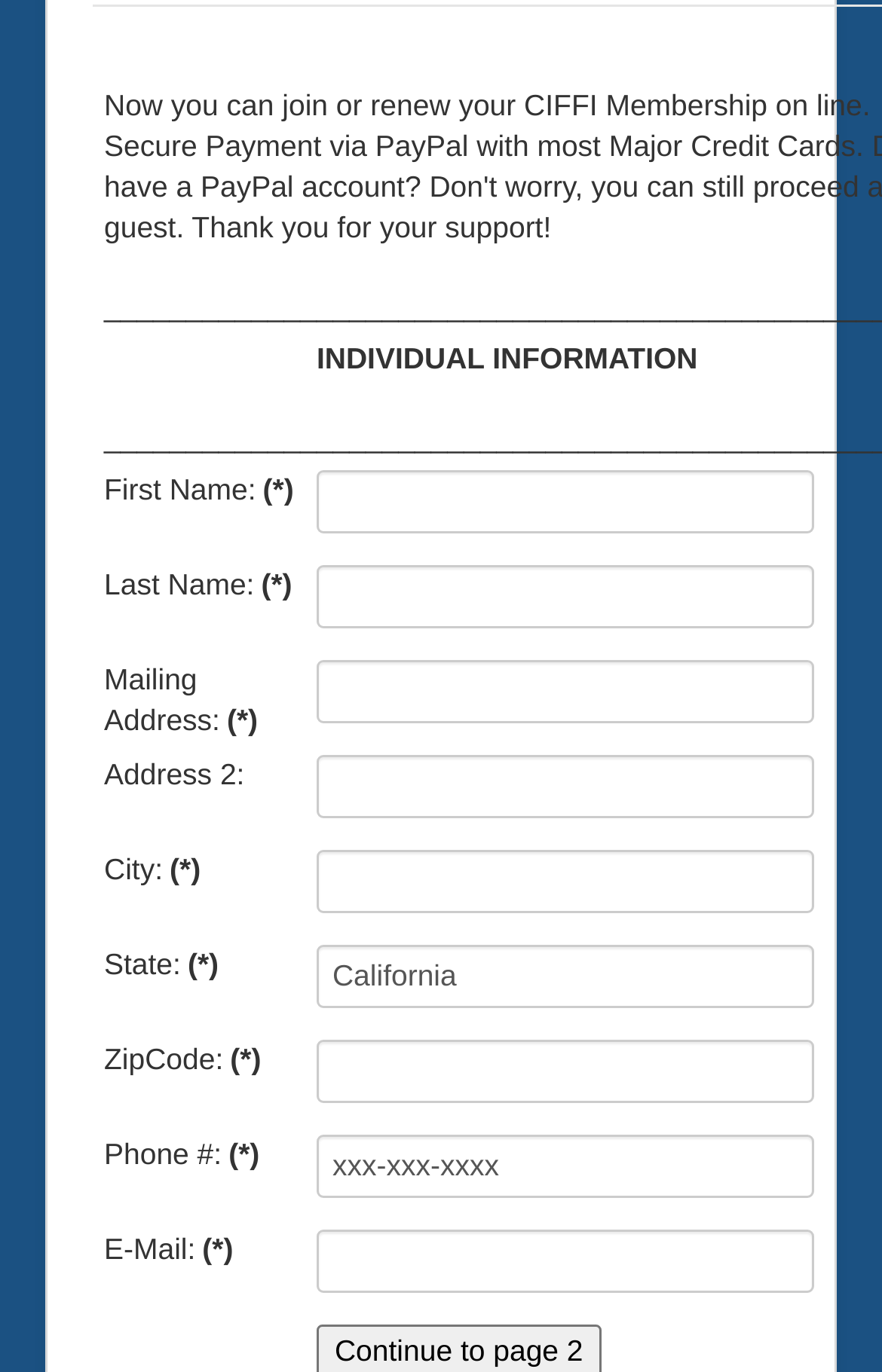Please identify the bounding box coordinates of the clickable element to fulfill the following instruction: "Type email address". The coordinates should be four float numbers between 0 and 1, i.e., [left, top, right, bottom].

[0.359, 0.896, 0.923, 0.942]